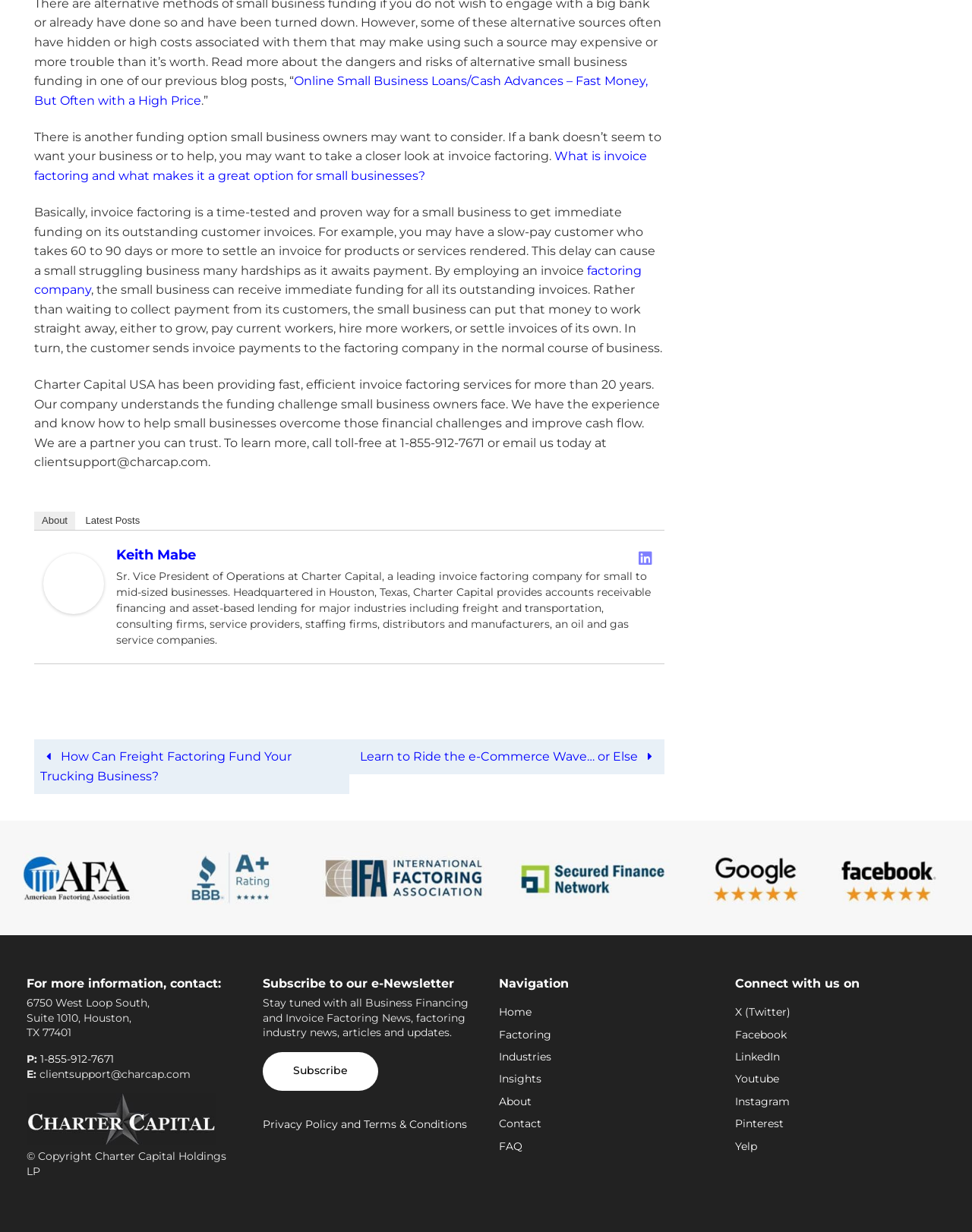Can you specify the bounding box coordinates of the area that needs to be clicked to fulfill the following instruction: "Read the latest posts"?

[0.08, 0.416, 0.152, 0.43]